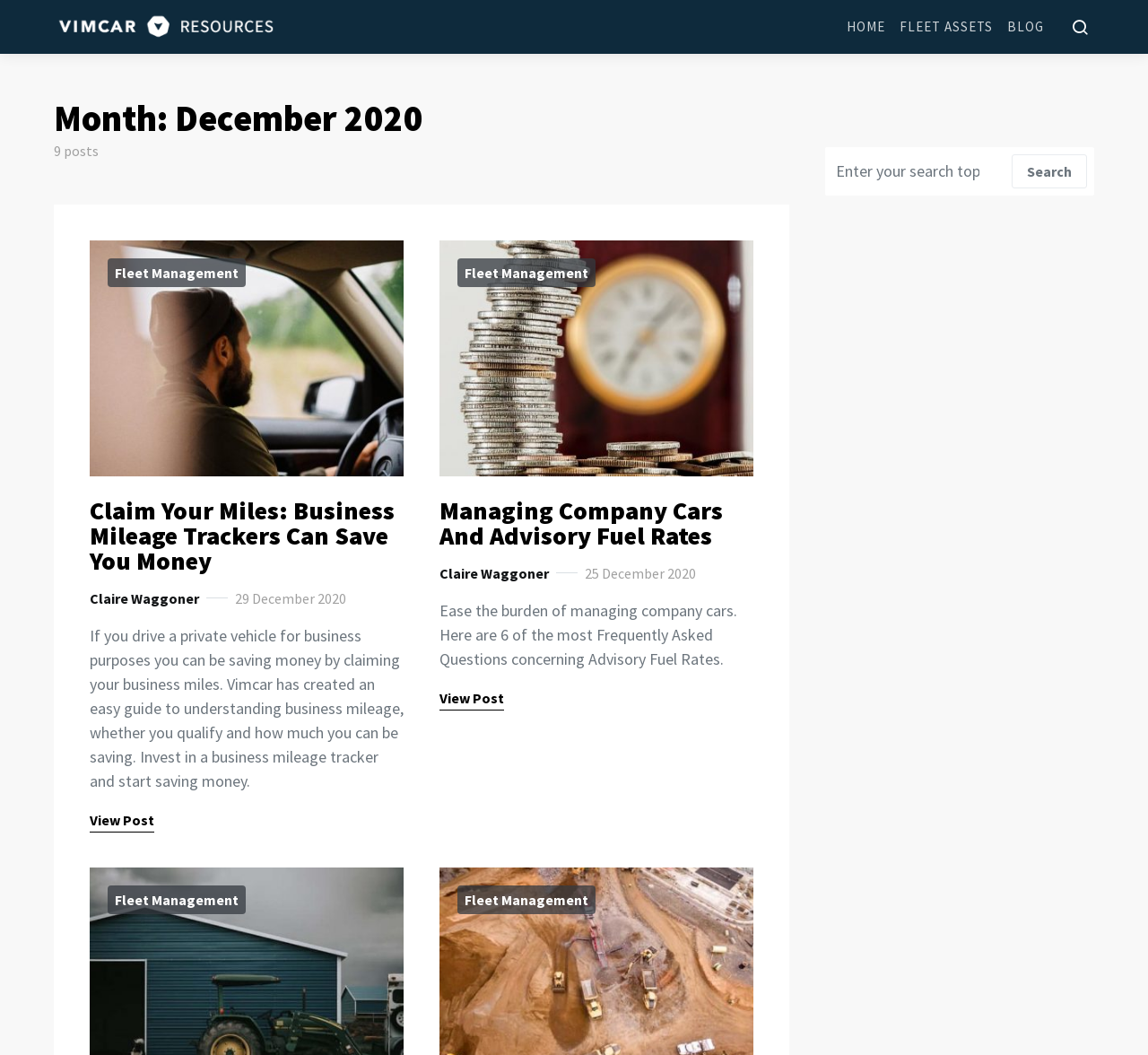Explain the features and main sections of the webpage comprehensively.

The webpage is titled "December 2020 - Vimcar Resources" and appears to be a blog or news page. At the top, there is a header section with a logo and a navigation menu consisting of four links: "HOME", "FLEET ASSETS", "BLOG", and a button with an icon. Below the header, there is a section with a heading "Month: December 2020" and a text "9 posts".

The main content of the page is divided into two columns. The left column contains two articles, each with an image, a heading, a brief text, and a "View Post" link. The first article is about claiming business miles and features an image of a man driving a grey fleet vehicle. The second article is about managing company cars and advisory fuel rates, with an image of a stack of coins and a clock in the background.

The right column contains a search bar with a label "Search for:" and a search box where users can enter their search topic. There is also a "Search" button next to the search box.

Throughout the page, there are several links to "Fleet Management" and "No Comments" sections. The page also features a few images, including the logo of Vimcar Resources at the top.